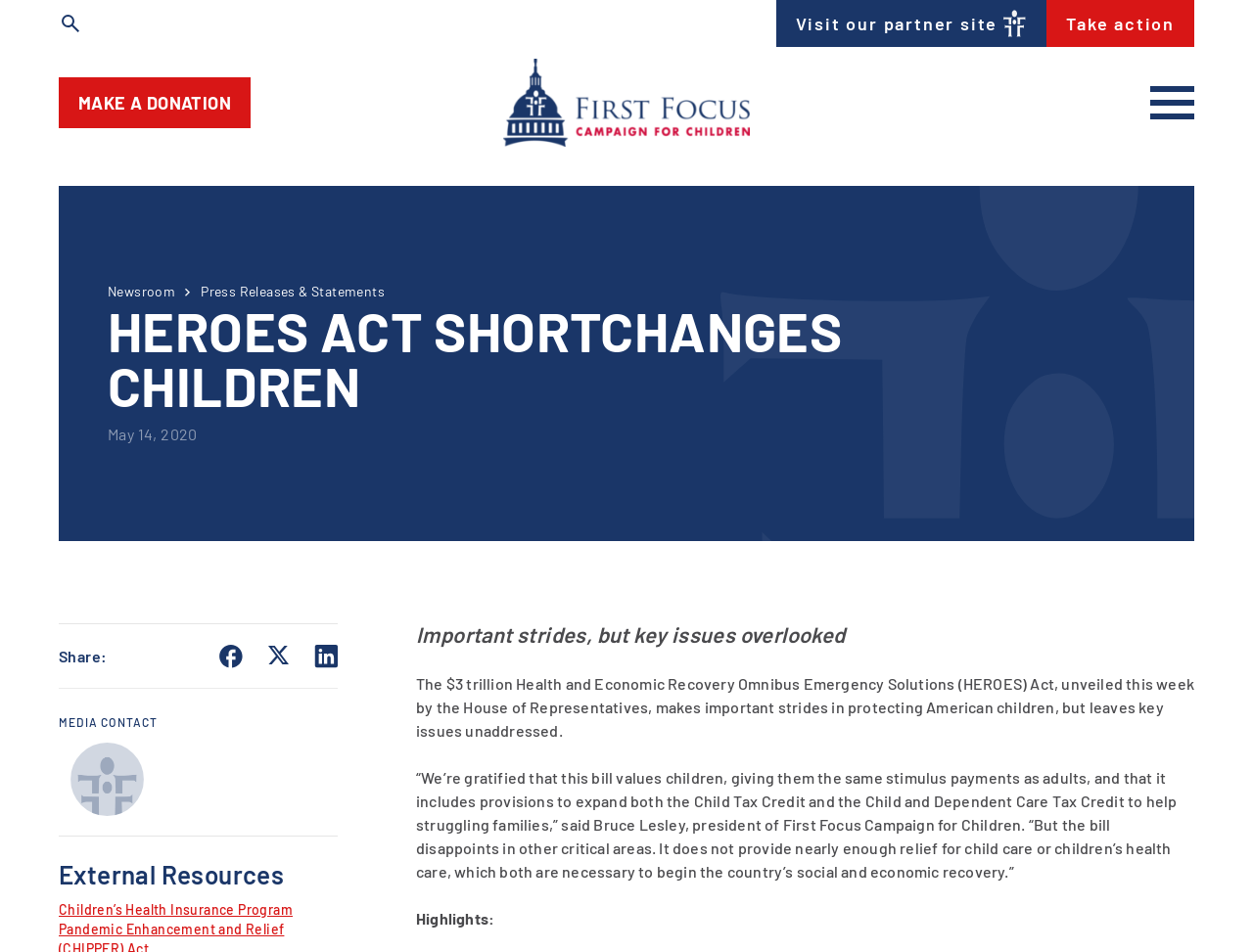Respond to the following question using a concise word or phrase: 
How many social media links are there?

3